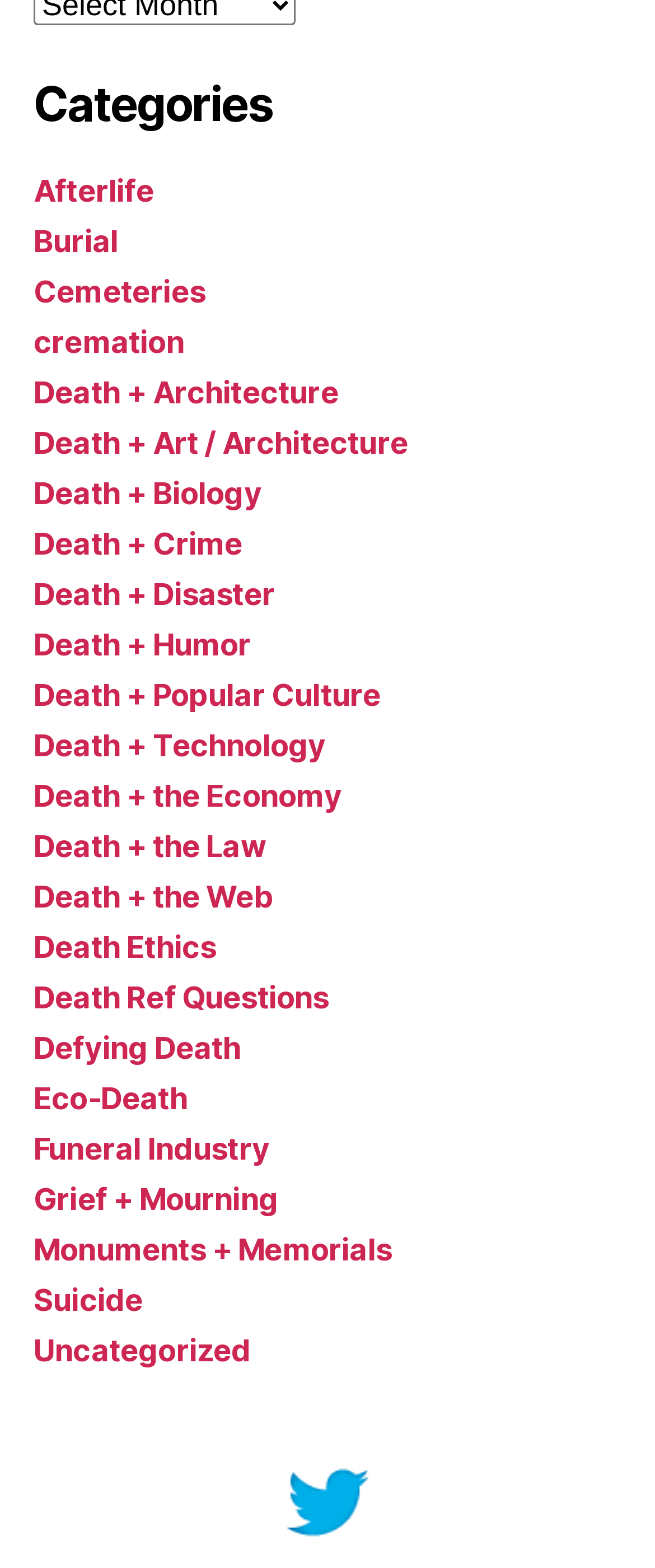How many categories are listed?
Refer to the image and provide a one-word or short phrase answer.

26